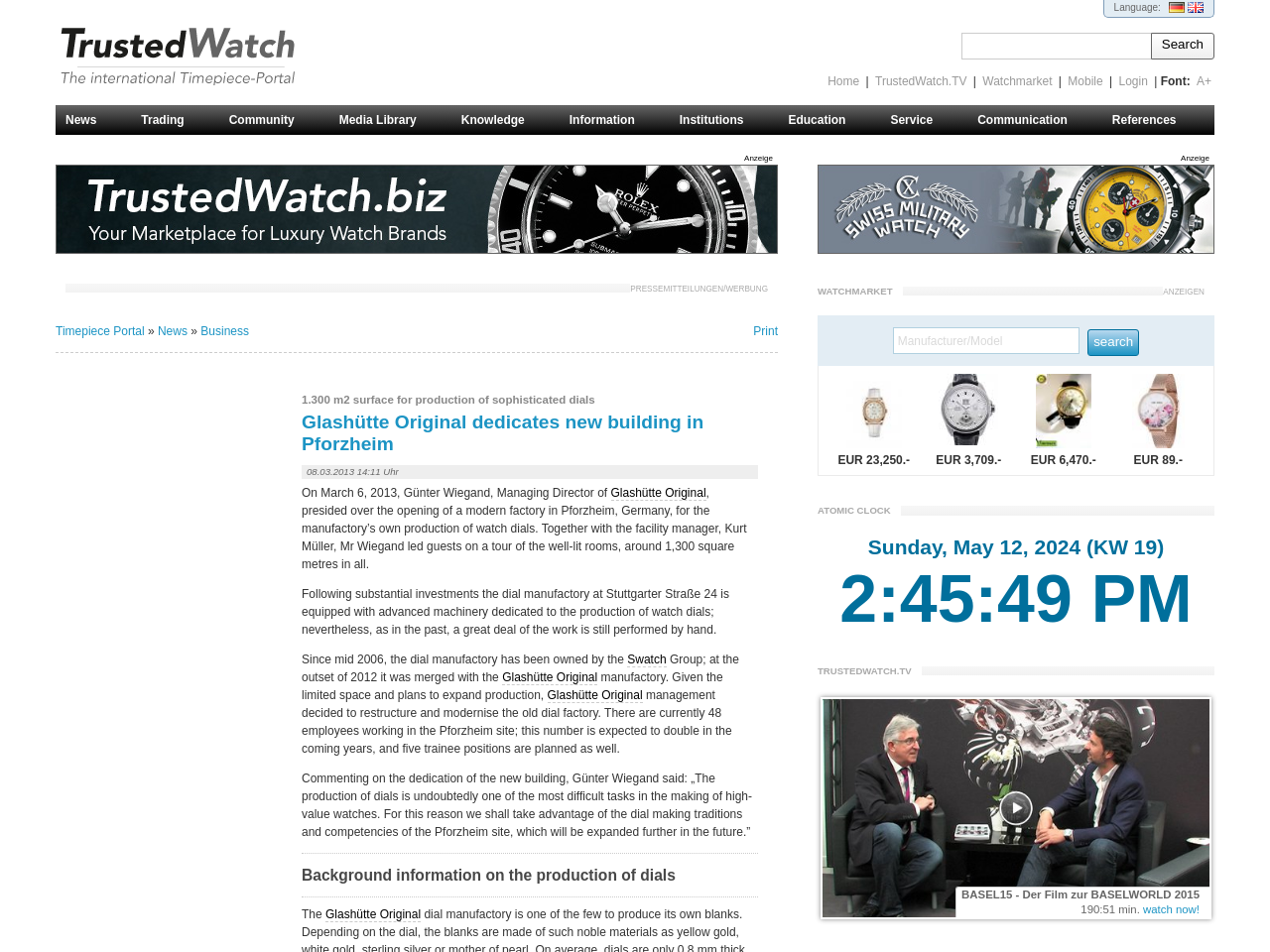Answer with a single word or phrase: 
What is the title of the film about BASELWORLD 2015?

BASEL15